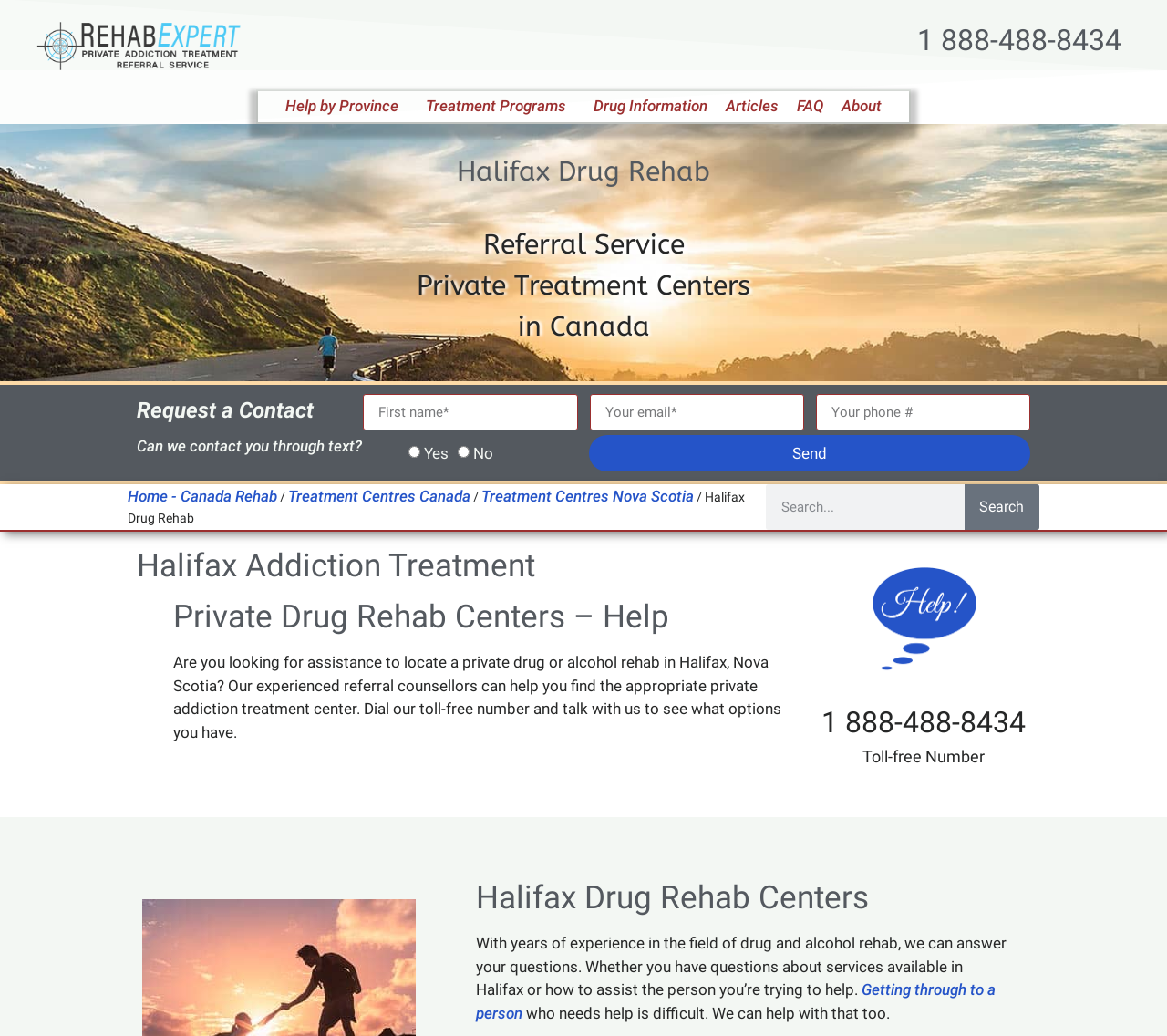Can you determine the bounding box coordinates of the area that needs to be clicked to fulfill the following instruction: "Get help with drug information"?

[0.501, 0.088, 0.614, 0.118]